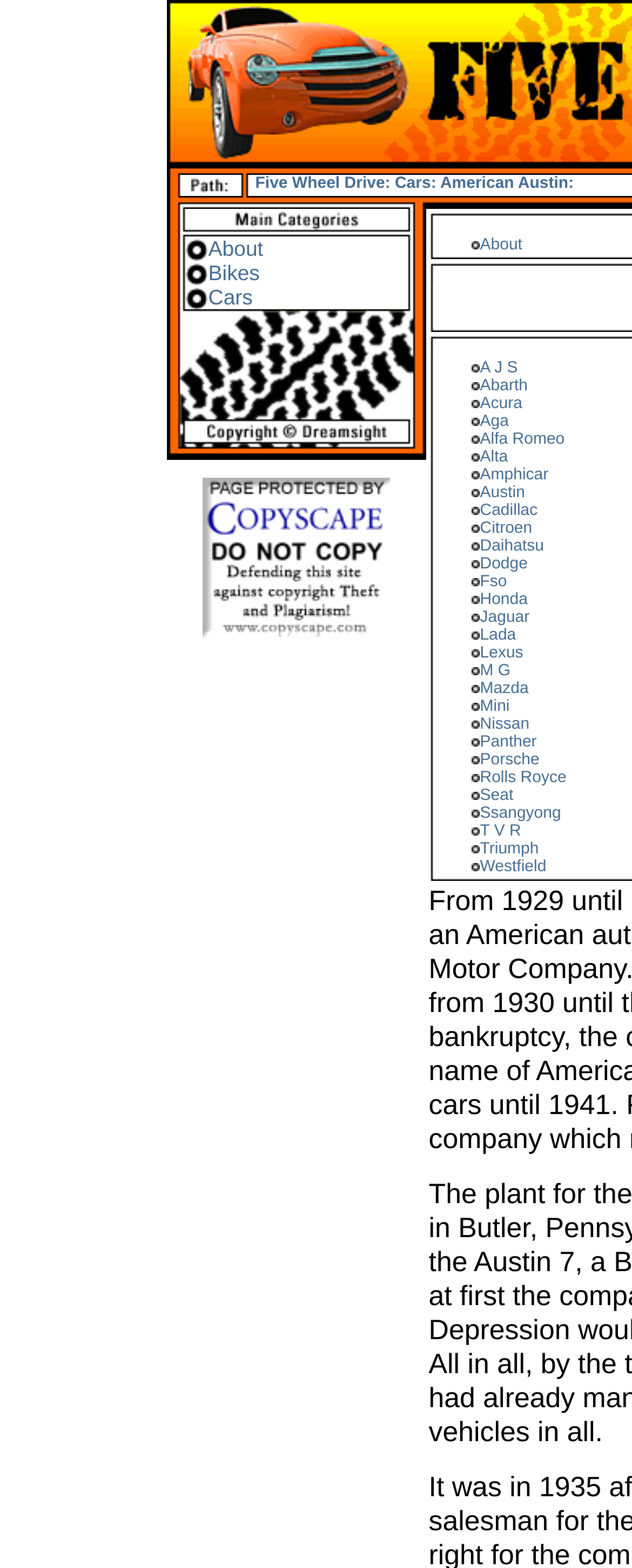What is the last car model listed?
Using the visual information, reply with a single word or short phrase.

Alta